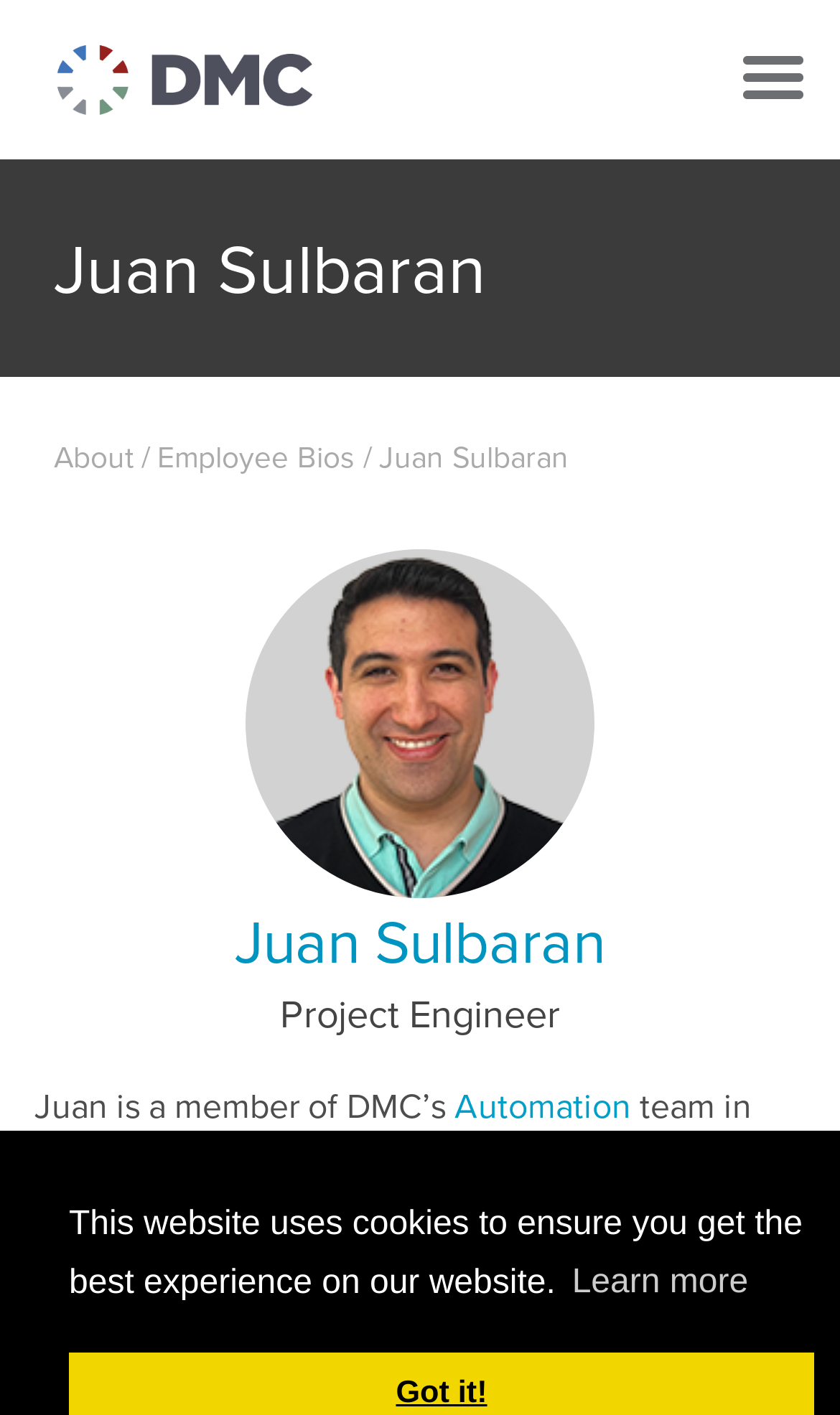What team is Juan Sulbaran a member of?
Look at the screenshot and provide an in-depth answer.

I found a static text element with the text 'Juan is a member of DMC’s' followed by a link element with the text 'Automation', suggesting that Juan Sulbaran is a member of the Automation team.